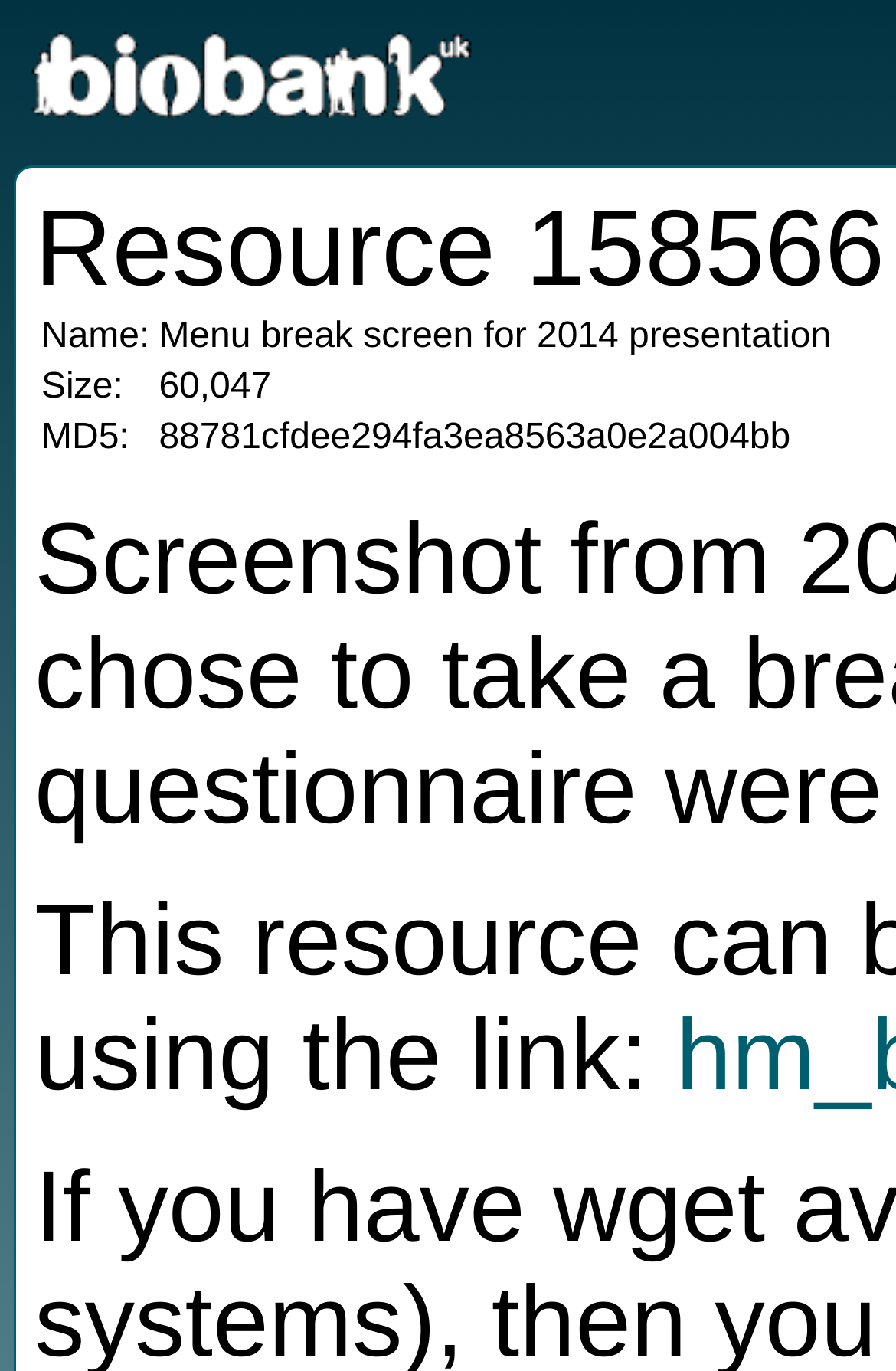Reply to the question below using a single word or brief phrase:
What is the purpose of the project banner?

Unknown